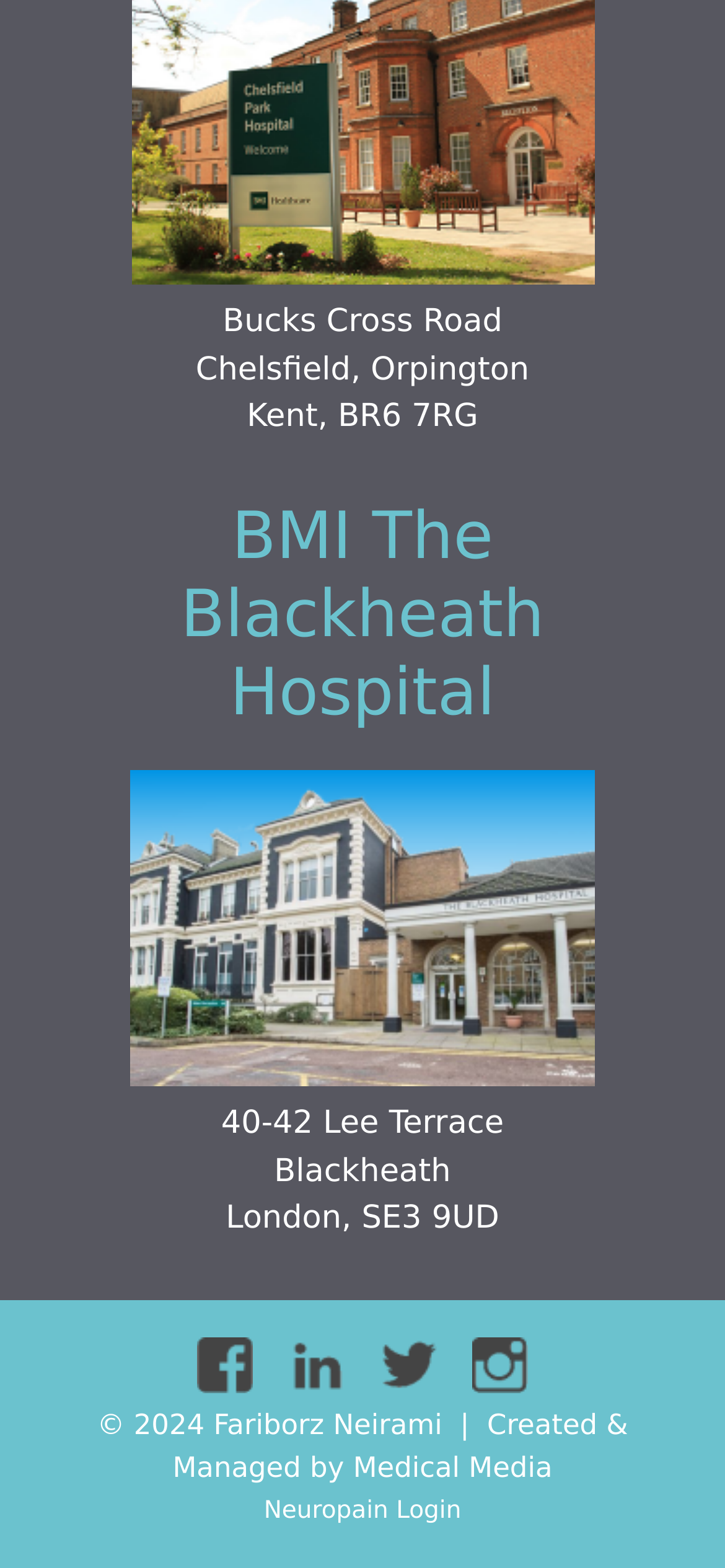What is the copyright year of the website?
Look at the image and respond with a one-word or short-phrase answer.

2024